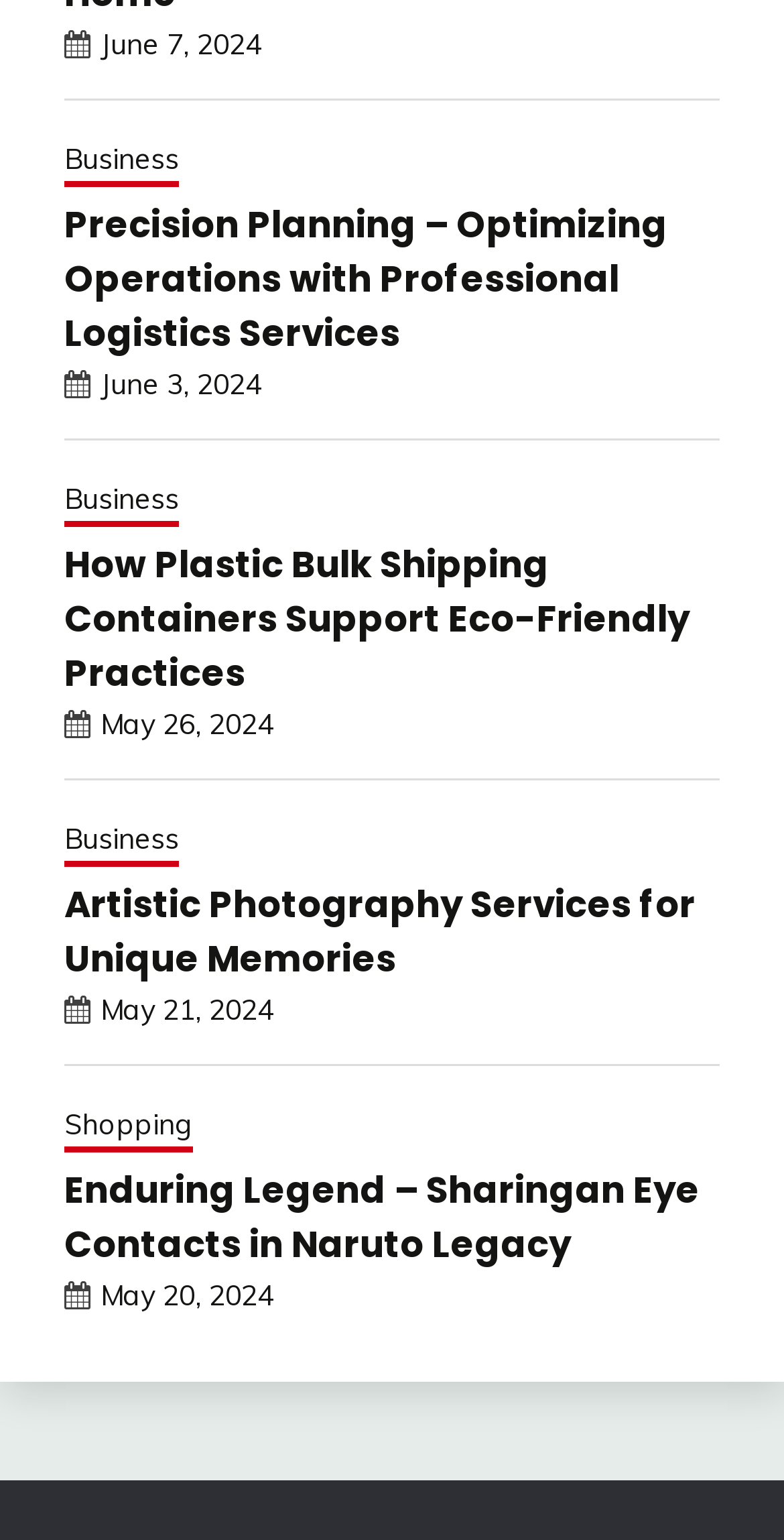Identify the bounding box coordinates of the clickable region required to complete the instruction: "read the article about Plastic Bulk Shipping Containers". The coordinates should be given as four float numbers within the range of 0 and 1, i.e., [left, top, right, bottom].

[0.082, 0.348, 0.918, 0.454]